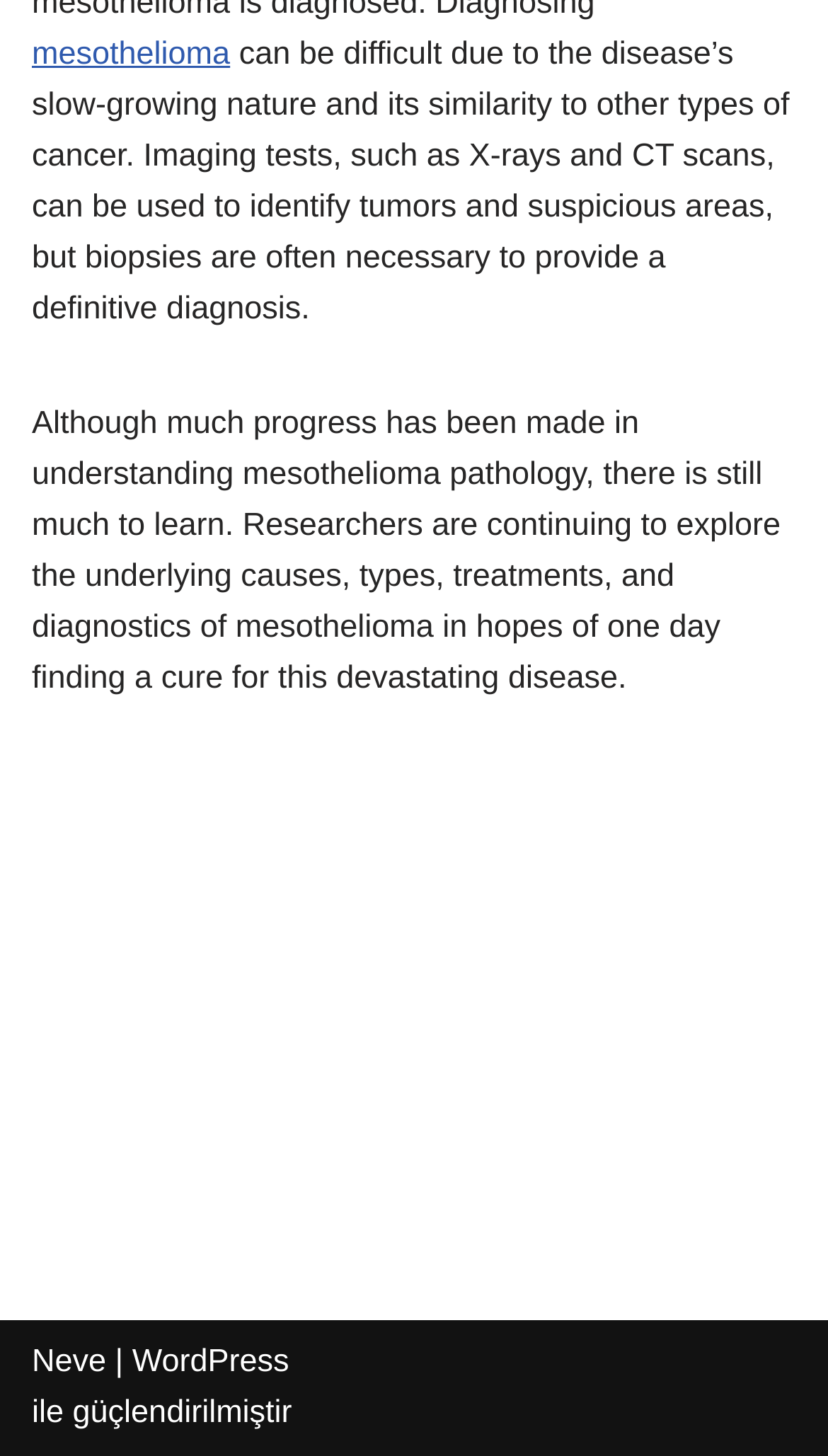What is the language of the text at the bottom of the page?
Provide a well-explained and detailed answer to the question.

The text 'ile güçlendirilmiştir' at the bottom of the page appears to be in Turkish, suggesting that the website may have multilingual support.